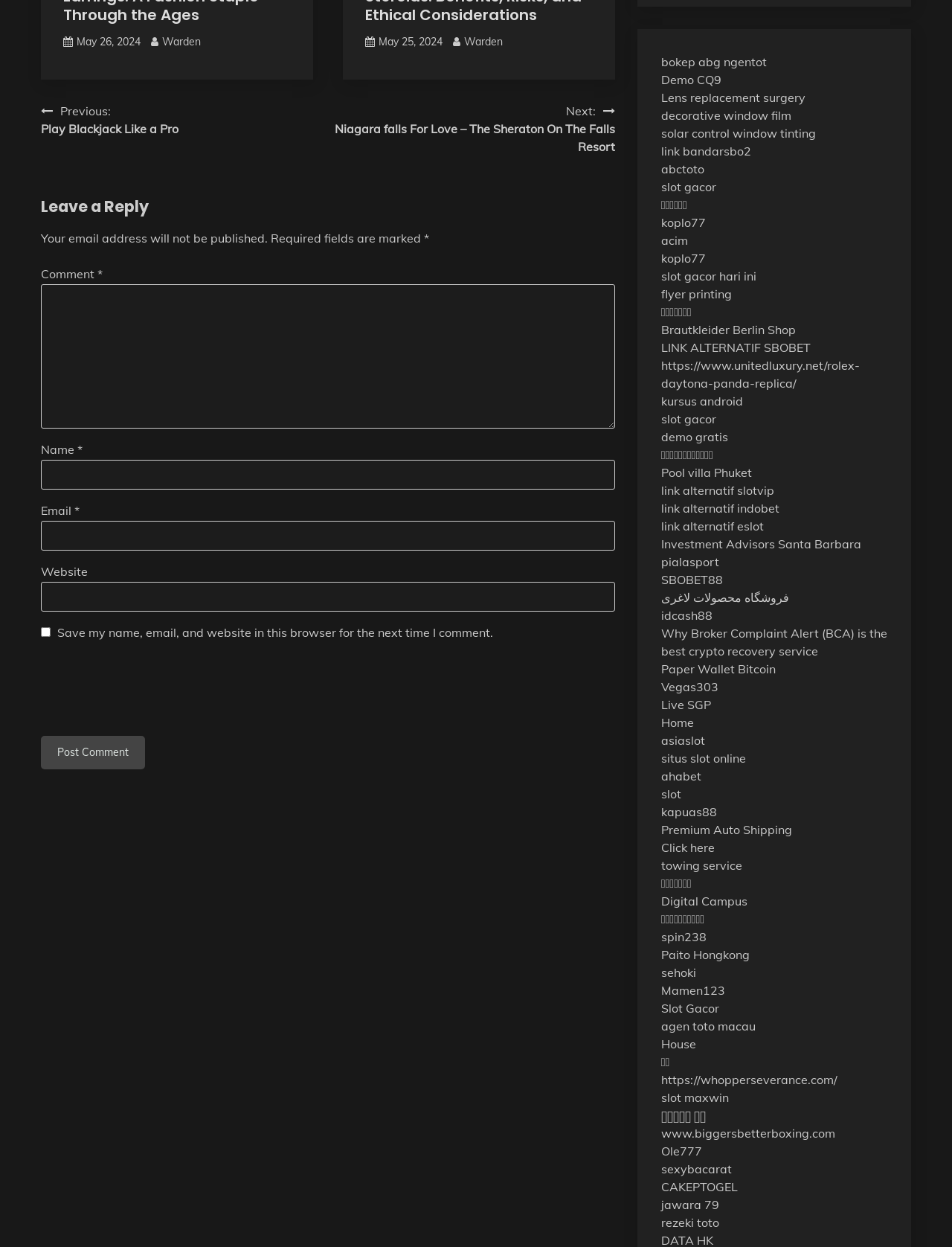Please provide a detailed answer to the question below based on the screenshot: 
What is the date of the previous post?

I found the link 'May 25, 2024' in the post navigation section, which indicates the date of the previous post.